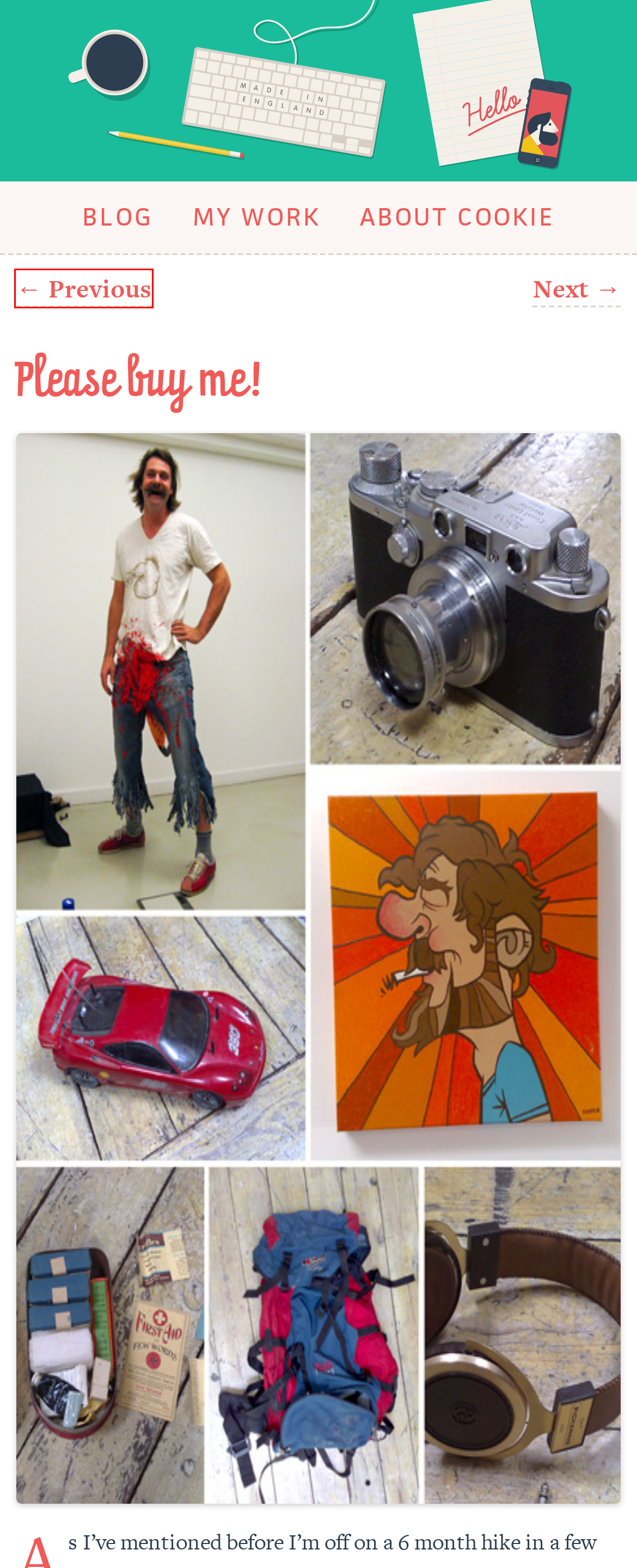You have a screenshot of a webpage, and a red bounding box highlights an element. Select the webpage description that best fits the new page after clicking the element within the bounding box. Options are:
A. Australia Day ClubPub | Made in England
B. James Blagden | Made in England
C. Made in England | Cookie's Blog
D. Stuff to Buy | Made in England
E. Te Araroa | Made in England
F. Craft | Made in England
G. About Cookie | Made in England
H. Empheria | Made in England

B